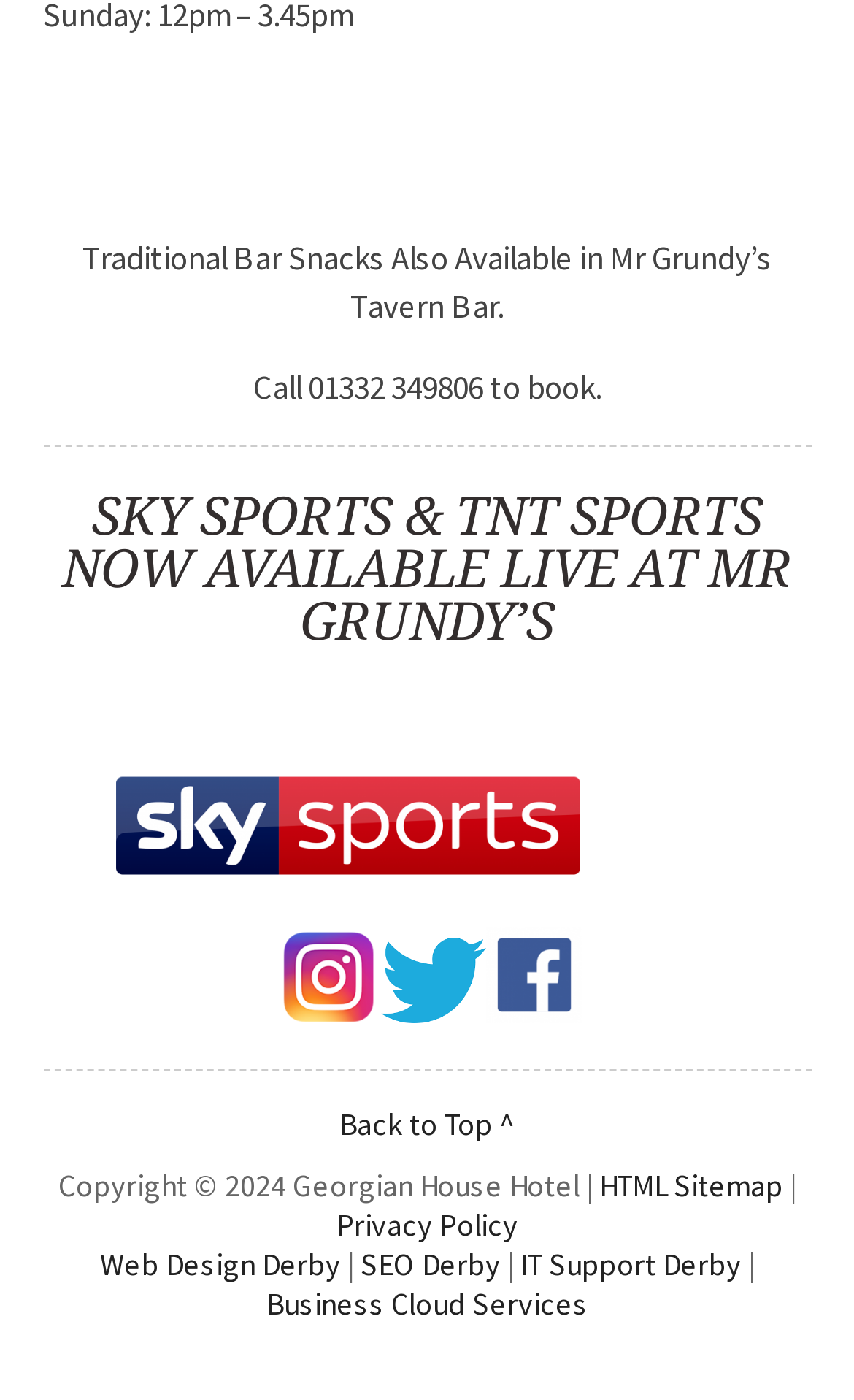What is available live at Mr Grundy's?
Please provide a comprehensive and detailed answer to the question.

The heading 'SKY SPORTS & TNT SPORTS NOW AVAILABLE LIVE AT MR GRUNDY’S' indicates that SKY SPORTS and TNT SPORTS are available live at Mr Grundy's.